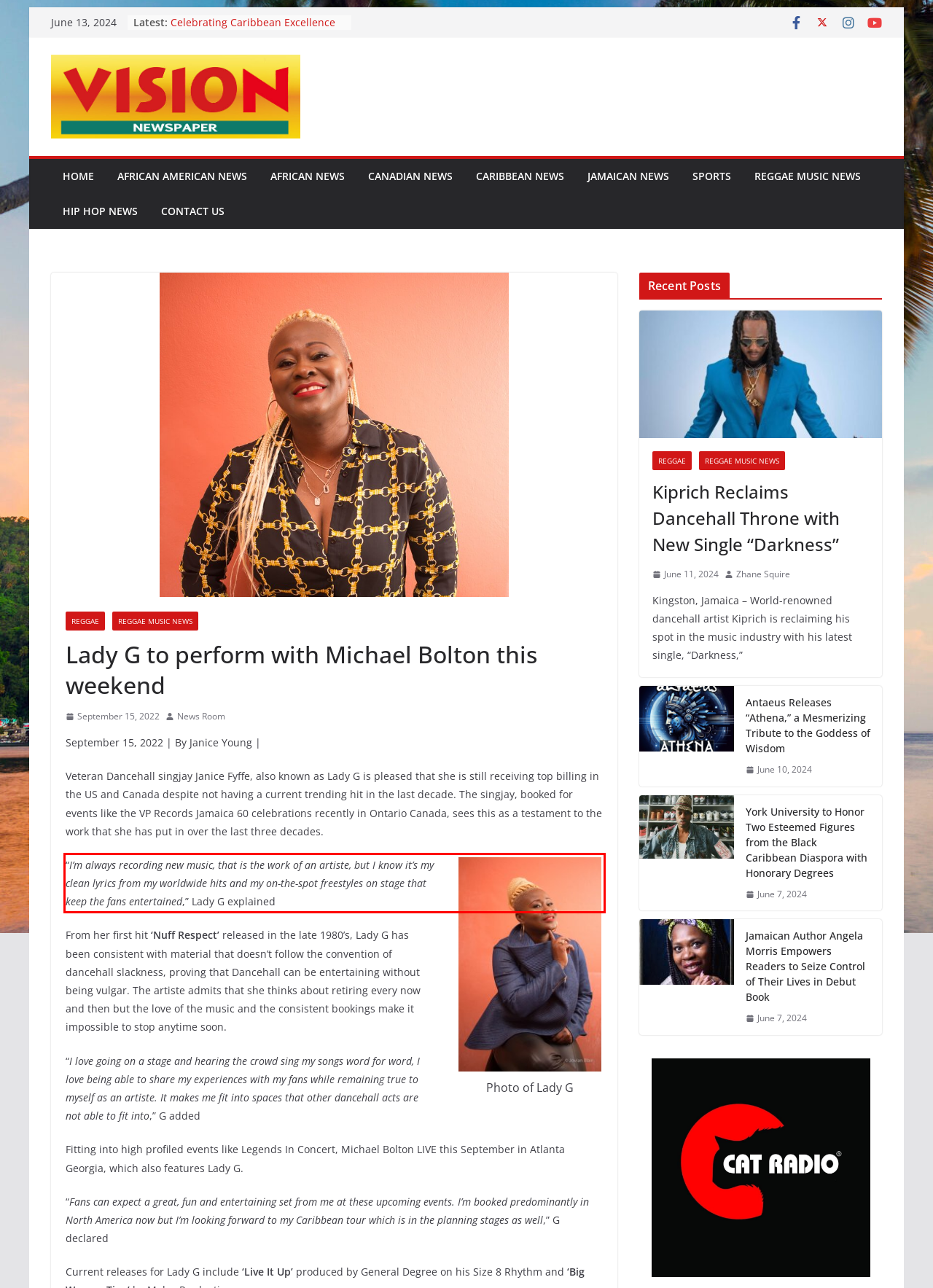You are provided with a screenshot of a webpage that includes a red bounding box. Extract and generate the text content found within the red bounding box.

“I’m always recording new music, that is the work of an artiste, but I know it’s my clean lyrics from my worldwide hits and my on-the-spot freestyles on stage that keep the fans entertained,” Lady G explained